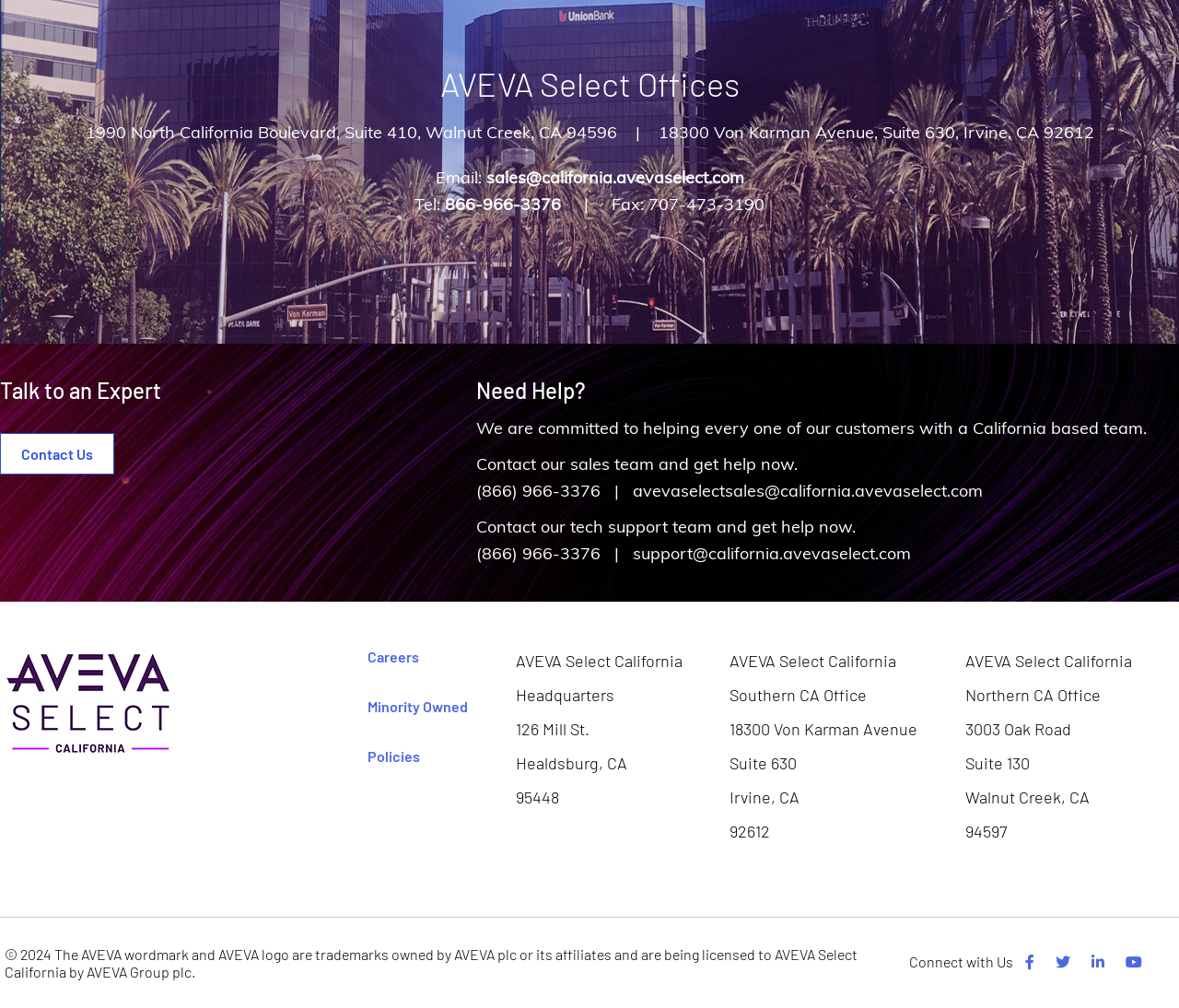Identify the bounding box coordinates of the region I need to click to complete this instruction: "View headquarters address".

[0.437, 0.645, 0.579, 0.665]